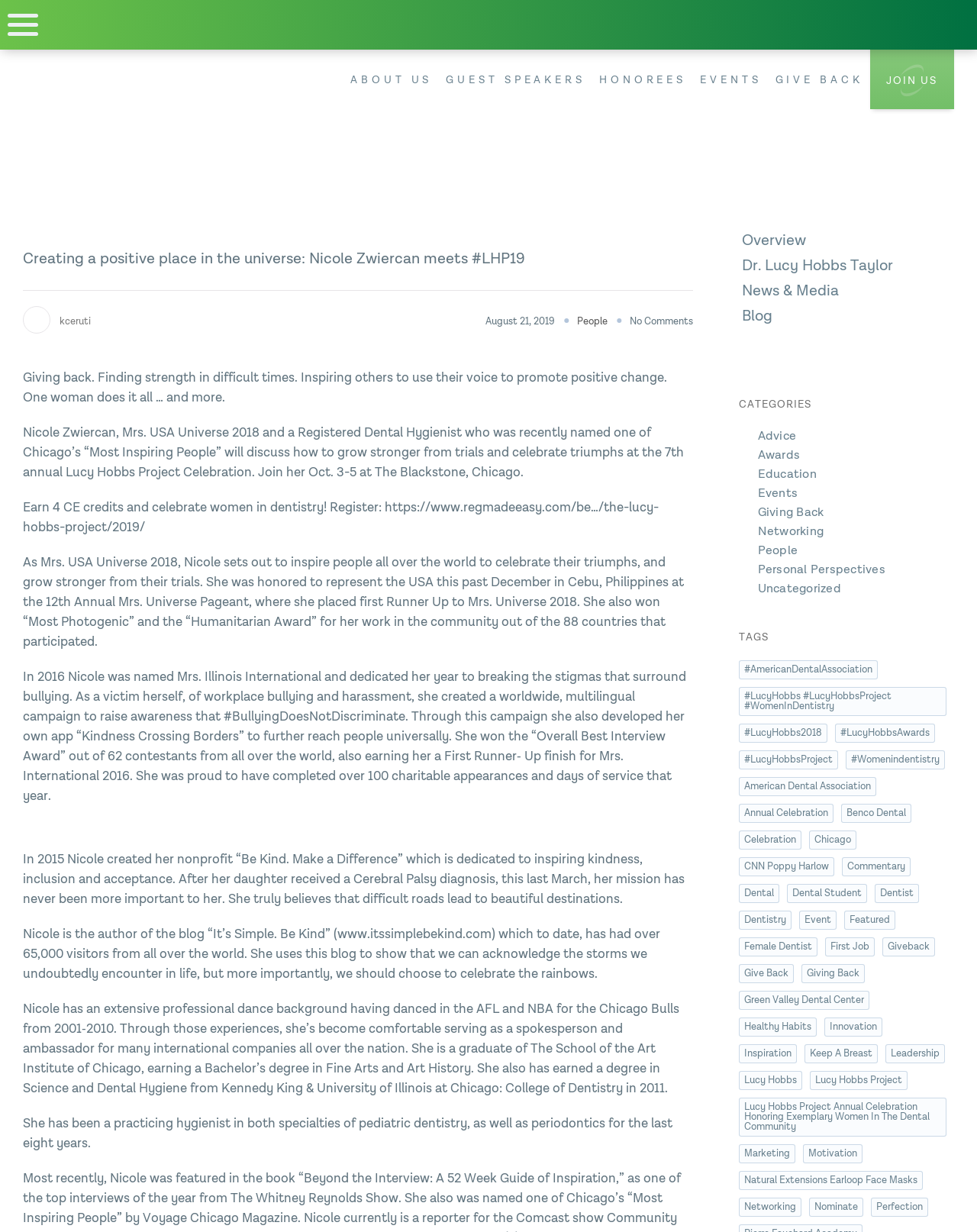Identify the bounding box coordinates for the region of the element that should be clicked to carry out the instruction: "Read the blog post about Nicole Zwiercan". The bounding box coordinates should be four float numbers between 0 and 1, i.e., [left, top, right, bottom].

[0.023, 0.198, 0.709, 0.236]